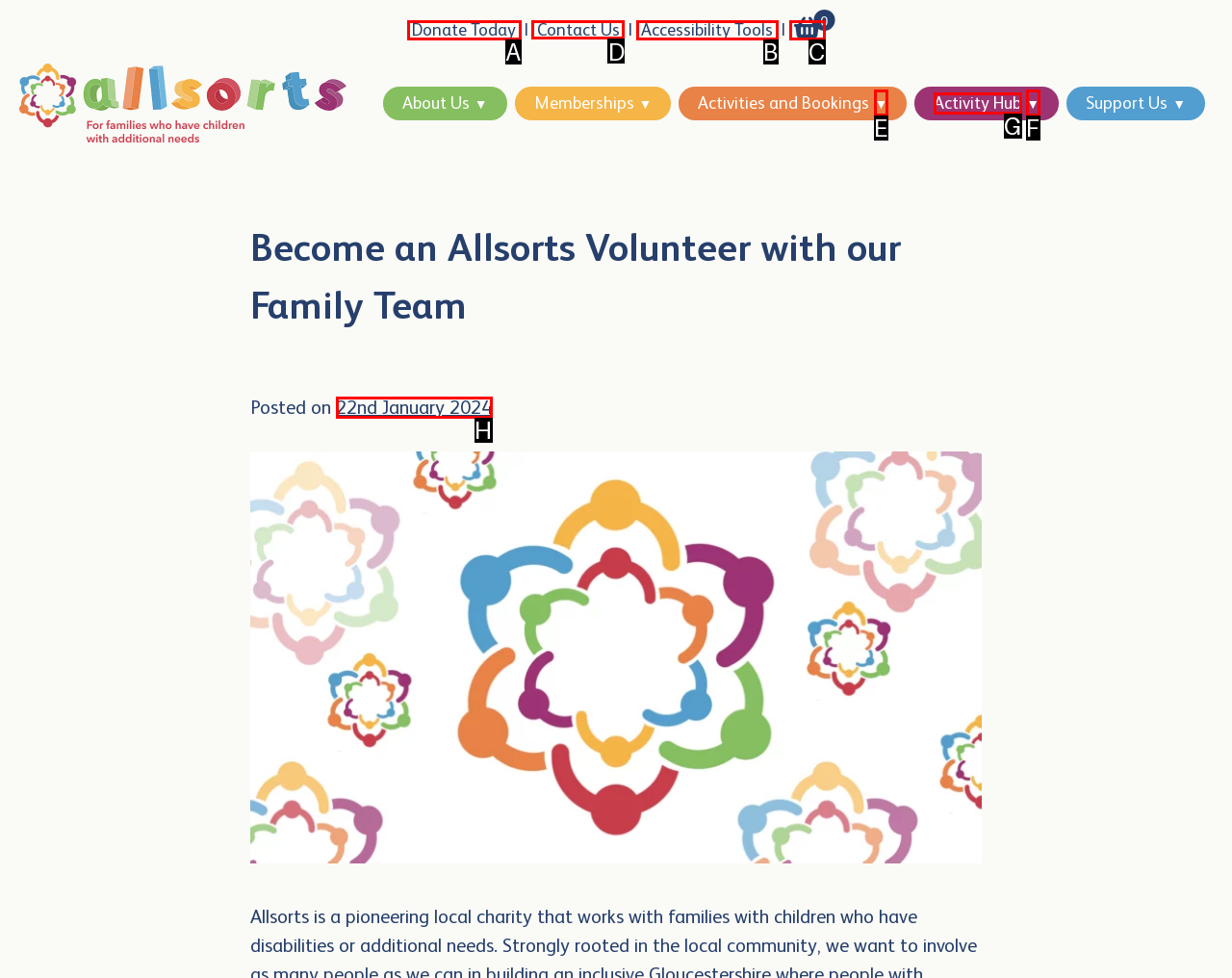Which lettered option should be clicked to achieve the task: Click Contact Us? Choose from the given choices.

D